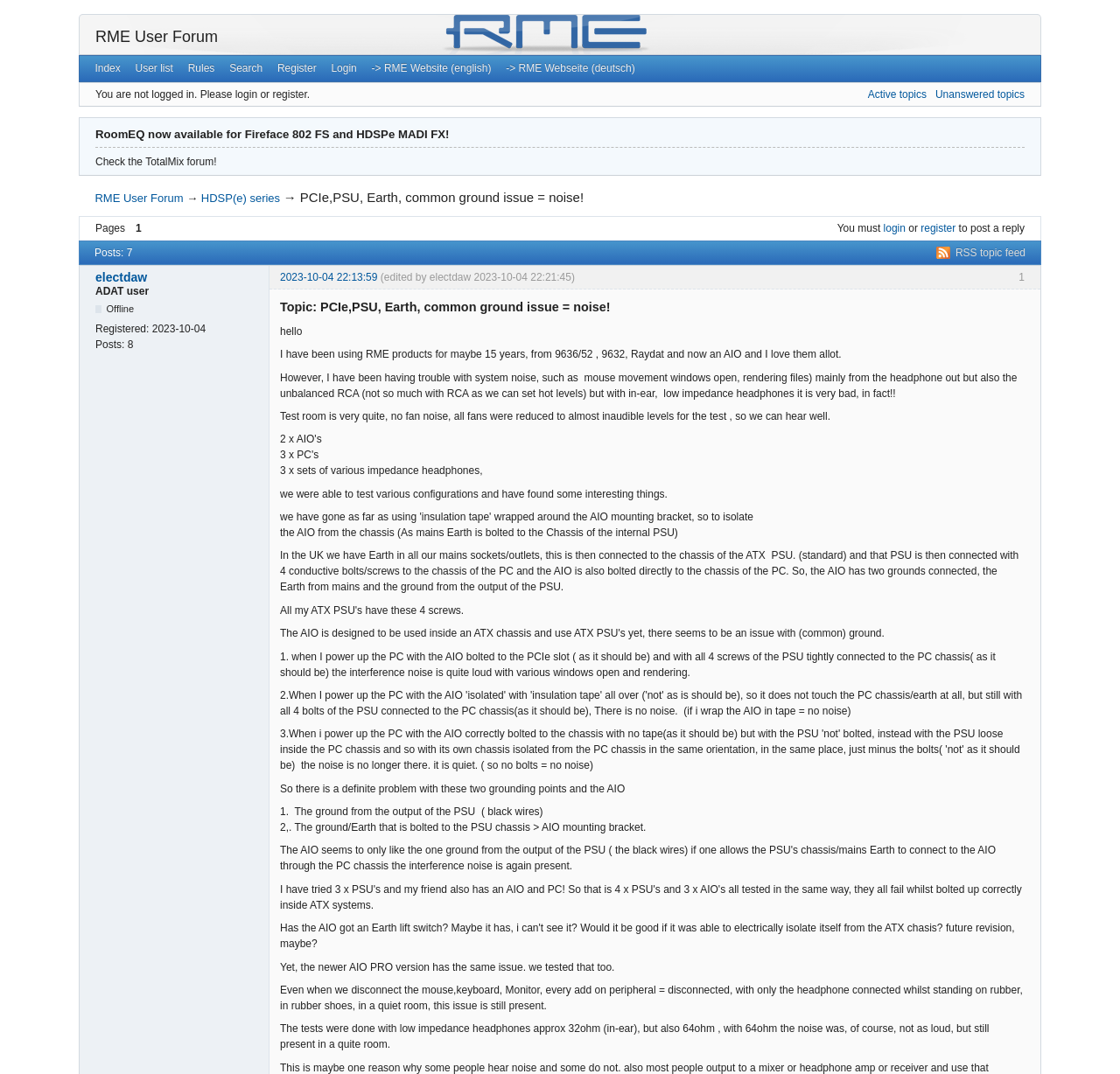Locate the bounding box coordinates of the clickable area to execute the instruction: "Click the 'Home' link". Provide the coordinates as four float numbers between 0 and 1, represented as [left, top, right, bottom].

None